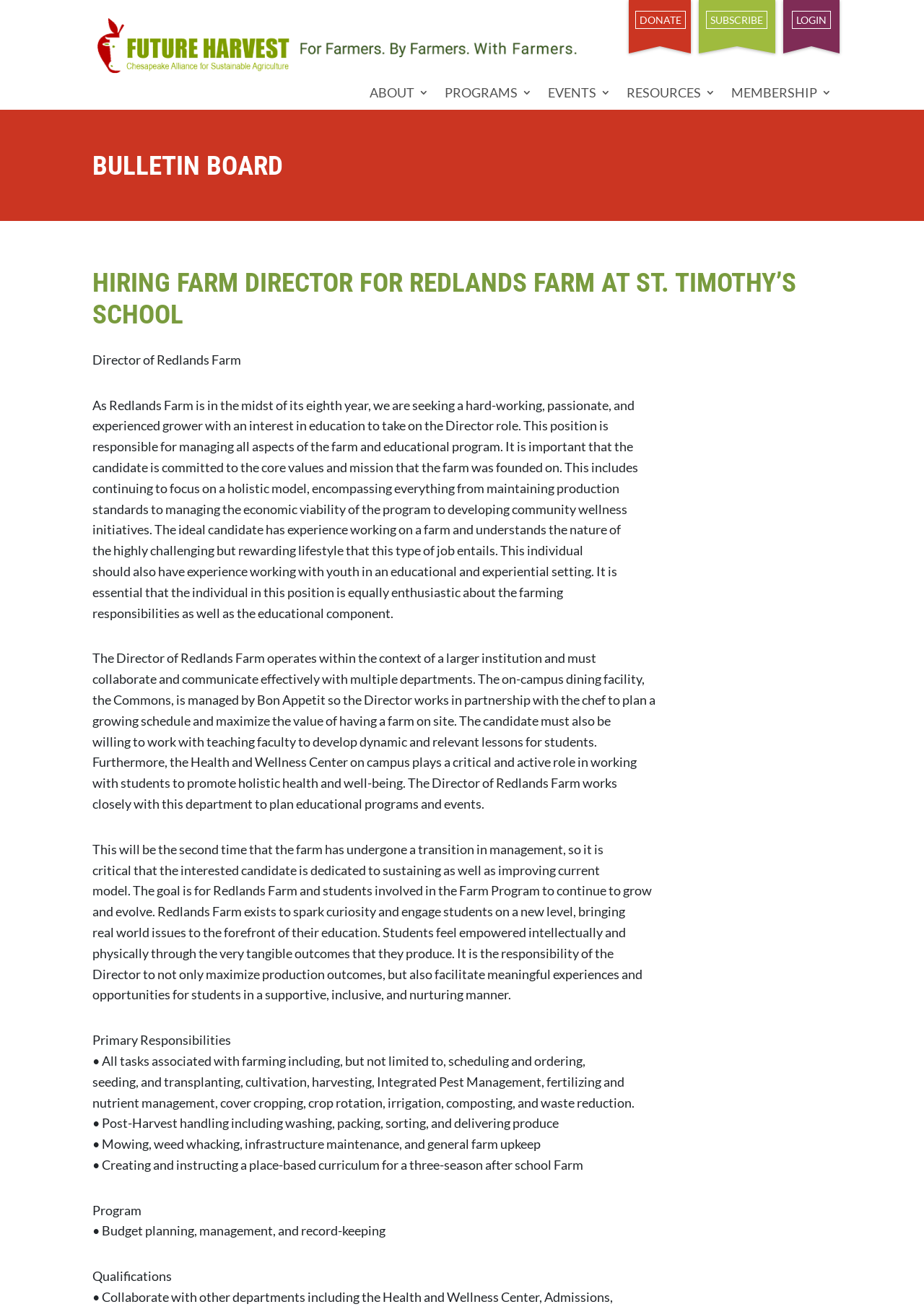Identify the bounding box coordinates of the part that should be clicked to carry out this instruction: "Click EVENTS".

[0.593, 0.067, 0.661, 0.079]